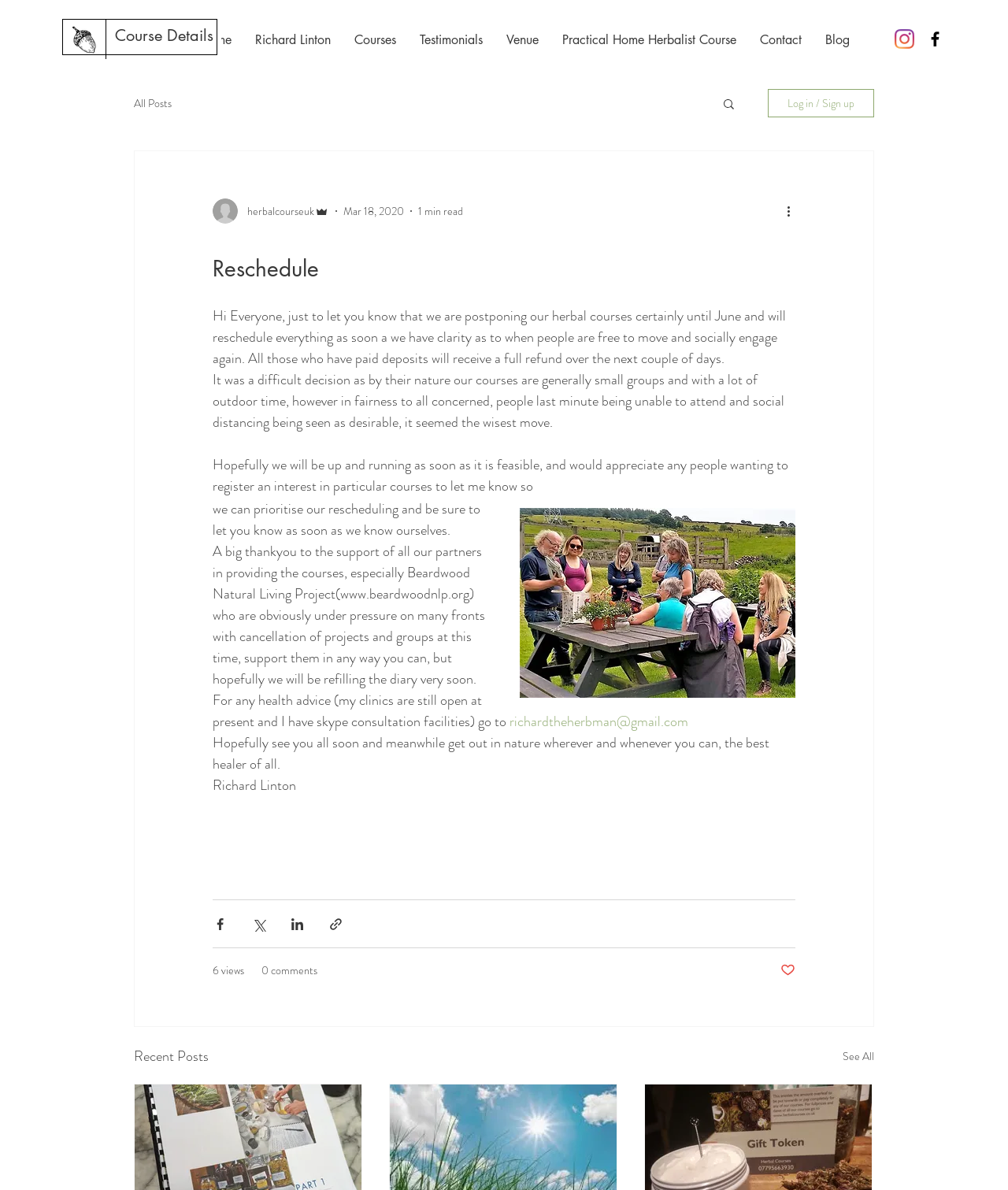Using the description: "6 views", determine the UI element's bounding box coordinates. Ensure the coordinates are in the format of four float numbers between 0 and 1, i.e., [left, top, right, bottom].

[0.211, 0.809, 0.242, 0.823]